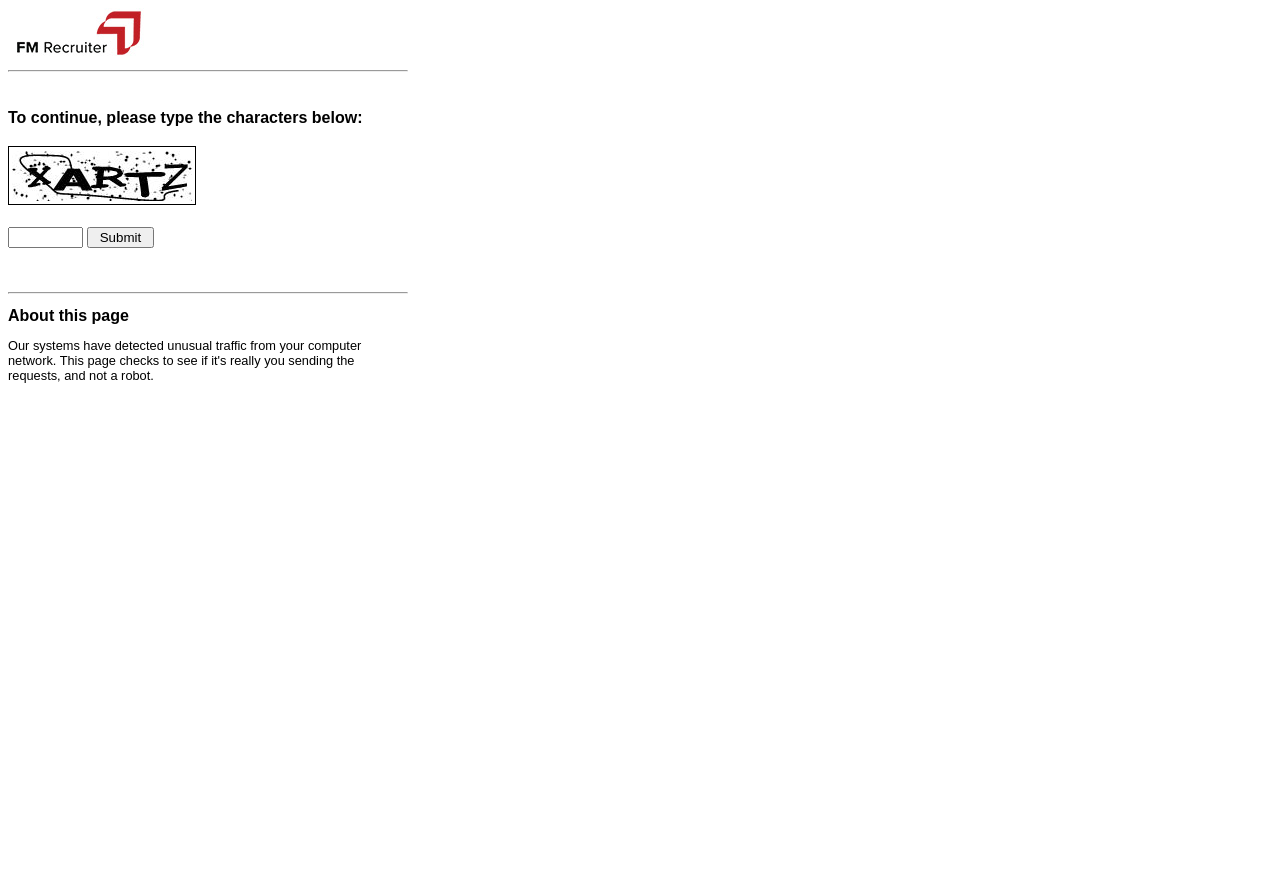Identify the primary heading of the webpage and provide its text.

To continue, please type the characters below: